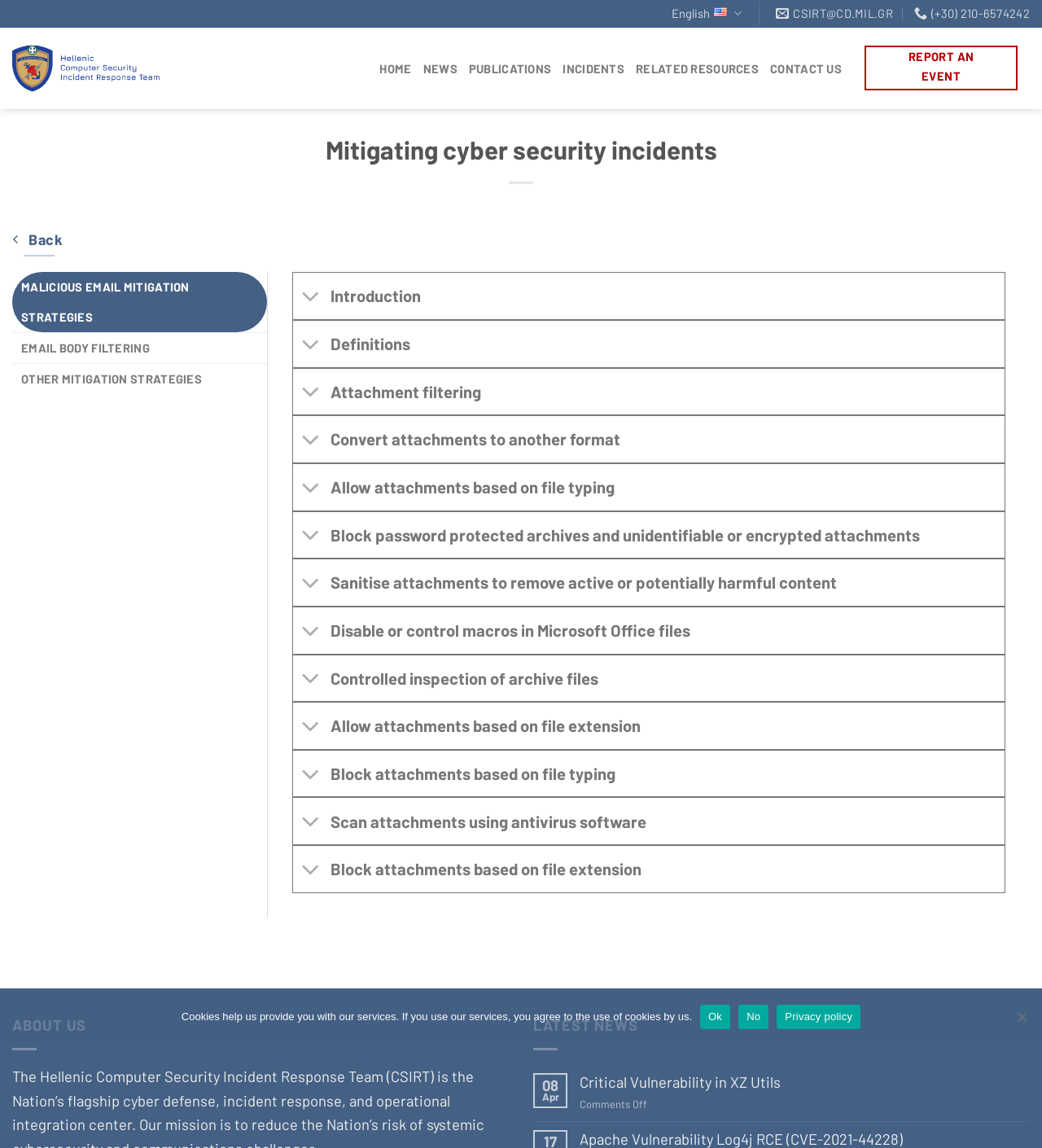Show the bounding box coordinates of the region that should be clicked to follow the instruction: "Click the Critical Vulnerability in XZ Utils link."

[0.556, 0.935, 0.988, 0.951]